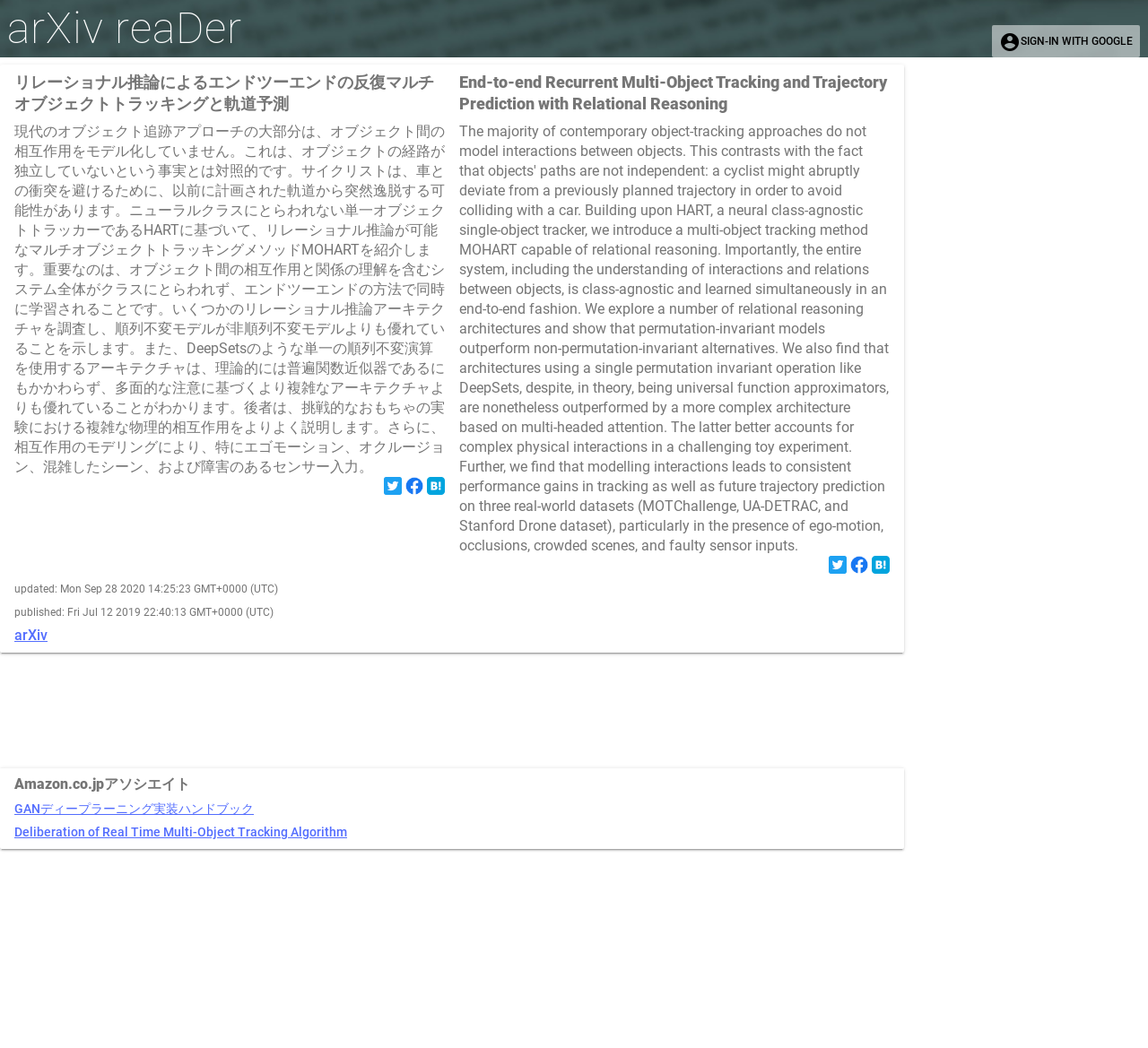Articulate a complete and detailed caption of the webpage elements.

This webpage appears to be a research paper or article about relational reasoning and multi-object tracking. At the top left, there is a link to "arXiv reaDer" and a button to sign in with Google. Below these elements, there are two titles: "リレーショナル推論によるエンドツーエンドの反復マルチオブジェクトトラッキングと軌道予測" in Japanese and "End-to-end Recurrent Multi-Object Tracking and Trajectory Prediction with Relational Reasoning" in English.

The main content of the page is a long paragraph of text that describes the research, including the limitations of current object tracking approaches, the importance of modeling interactions between objects, and the introduction of a new method called MOHART. The text also discusses the benefits of using relational reasoning and the results of experiments.

Below the main text, there are several links and images. There are three images aligned horizontally, each with a corresponding link. Further down, there are three more images with links, followed by a section with two timestamps: "updated" and "published". 

On the left side of the page, there are several links and sections, including "arXiv", "References", "被参照文献" (Citations), and "Amazon.co.jpアソシエイト". There are also two links to other research papers or articles: "GANディープラーニング実装ハンドブック" and "Deliberation of Real Time Multi-Object Tracking Algorithm".